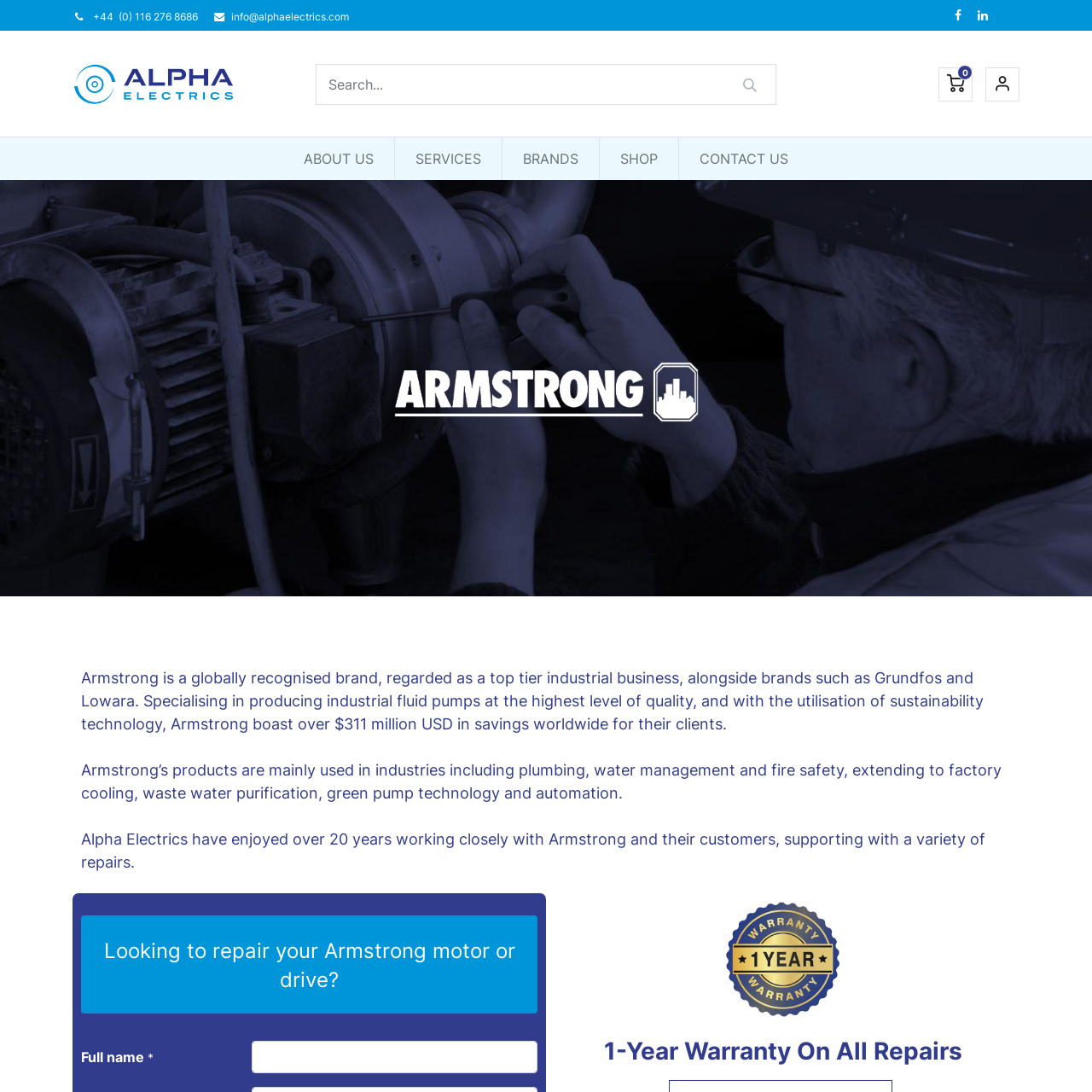Identify the bounding box coordinates necessary to click and complete the given instruction: "Search for products".

[0.289, 0.059, 0.711, 0.096]